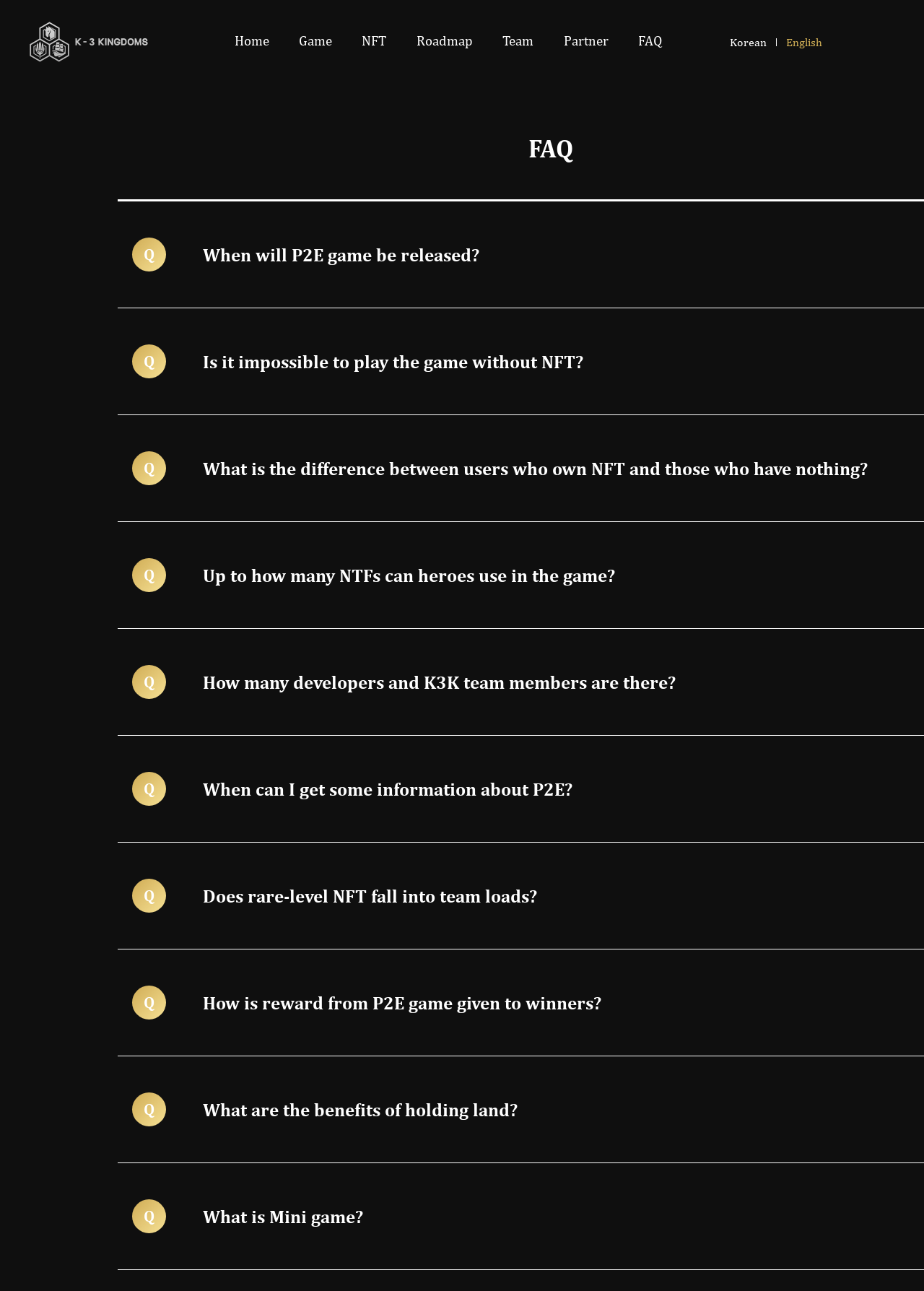Detail the features and information presented on the webpage.

The webpage is titled "K-3KINGDOMS" and has a prominent logo image at the top left corner. Below the logo, there is a navigation menu with 9 links: "Home", "Game", "NFT", "Roadmap", "Team", "Partner", "FAQ", "Korean", and "English", arranged horizontally from left to right.

The main content of the webpage is divided into sections, each with a heading in the form of a question. There are 9 sections in total, with questions such as "When will P2E game be released?", "Is it impossible to play the game without NFT?", and "What are the benefits of holding land?". These sections are stacked vertically, with the first section starting from the top center of the page and the subsequent sections following below.

The overall layout of the webpage is organized, with clear headings and concise text. The navigation menu and the sections are well-spaced, making it easy to navigate and read the content.